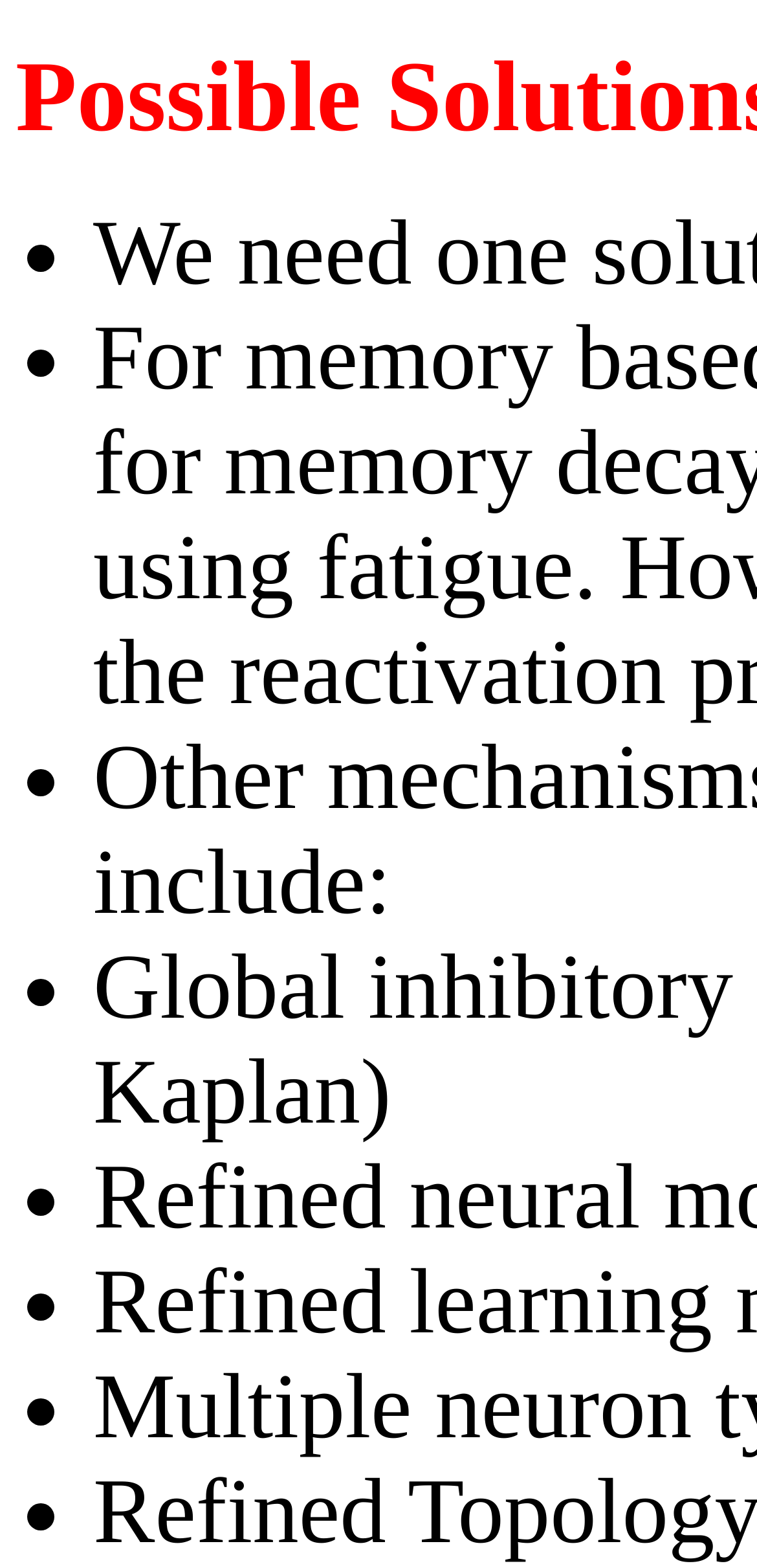Please reply with a single word or brief phrase to the question: 
What is the vertical position of the fifth list marker?

0.731